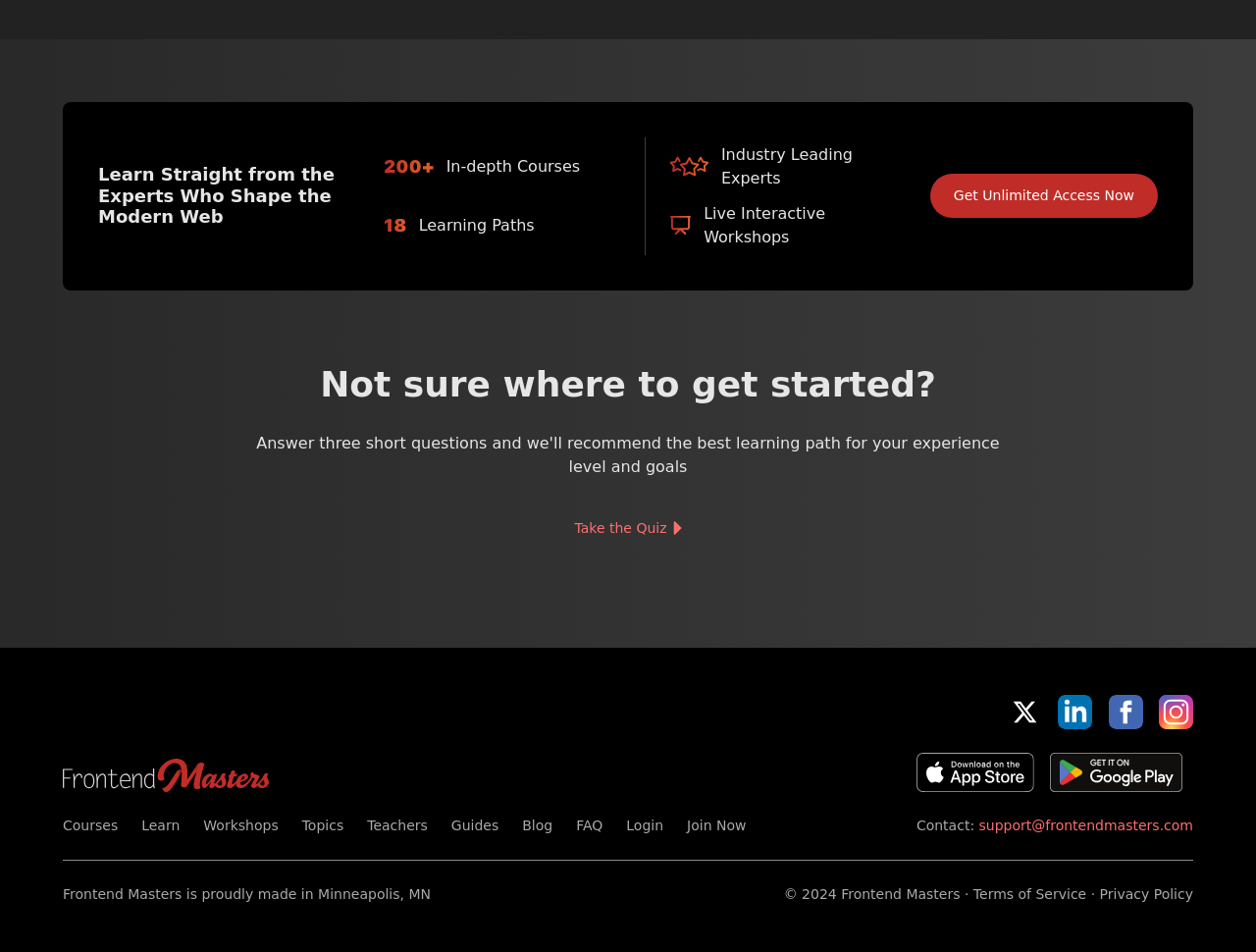Provide your answer in one word or a succinct phrase for the question: 
What is the purpose of the 'Take the Quiz' button?

To guide users